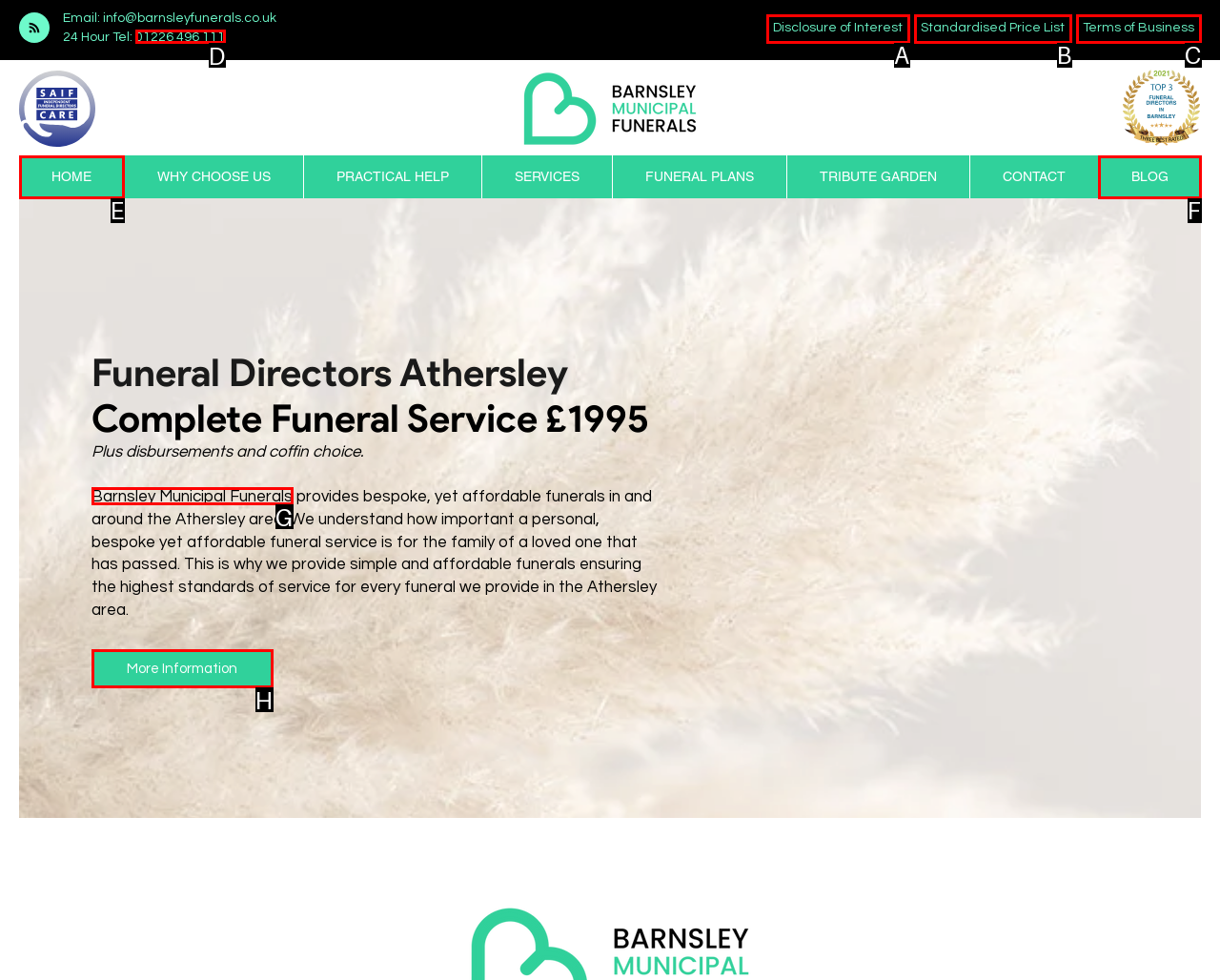Choose the HTML element that best fits the given description: BLOG. Answer by stating the letter of the option.

F